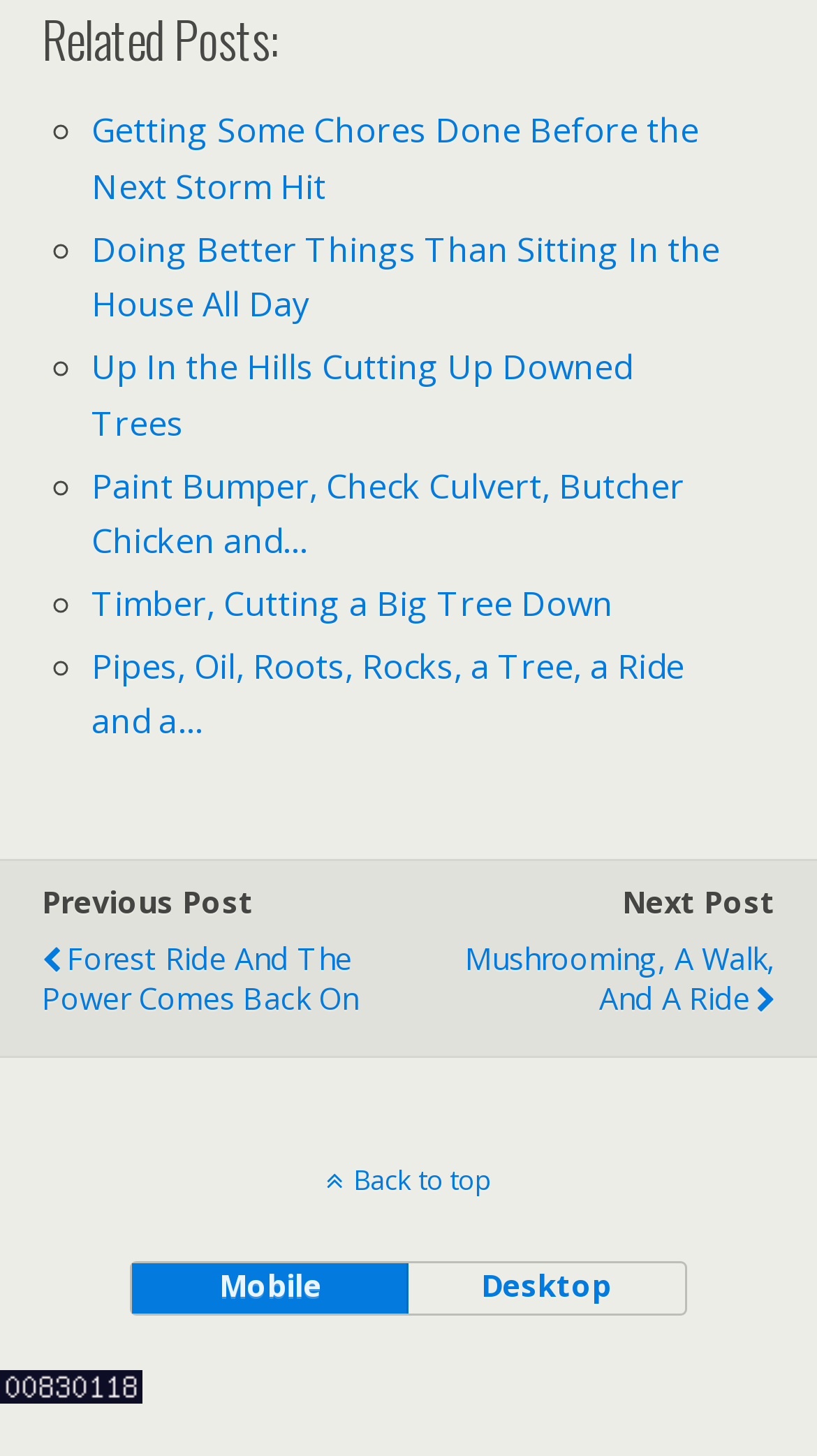What is the text of the first related post link?
Provide an in-depth answer to the question, covering all aspects.

I looked at the first link under the 'Related Posts:' heading and found the text 'Getting Some Chores Done Before the Next Storm Hit'.